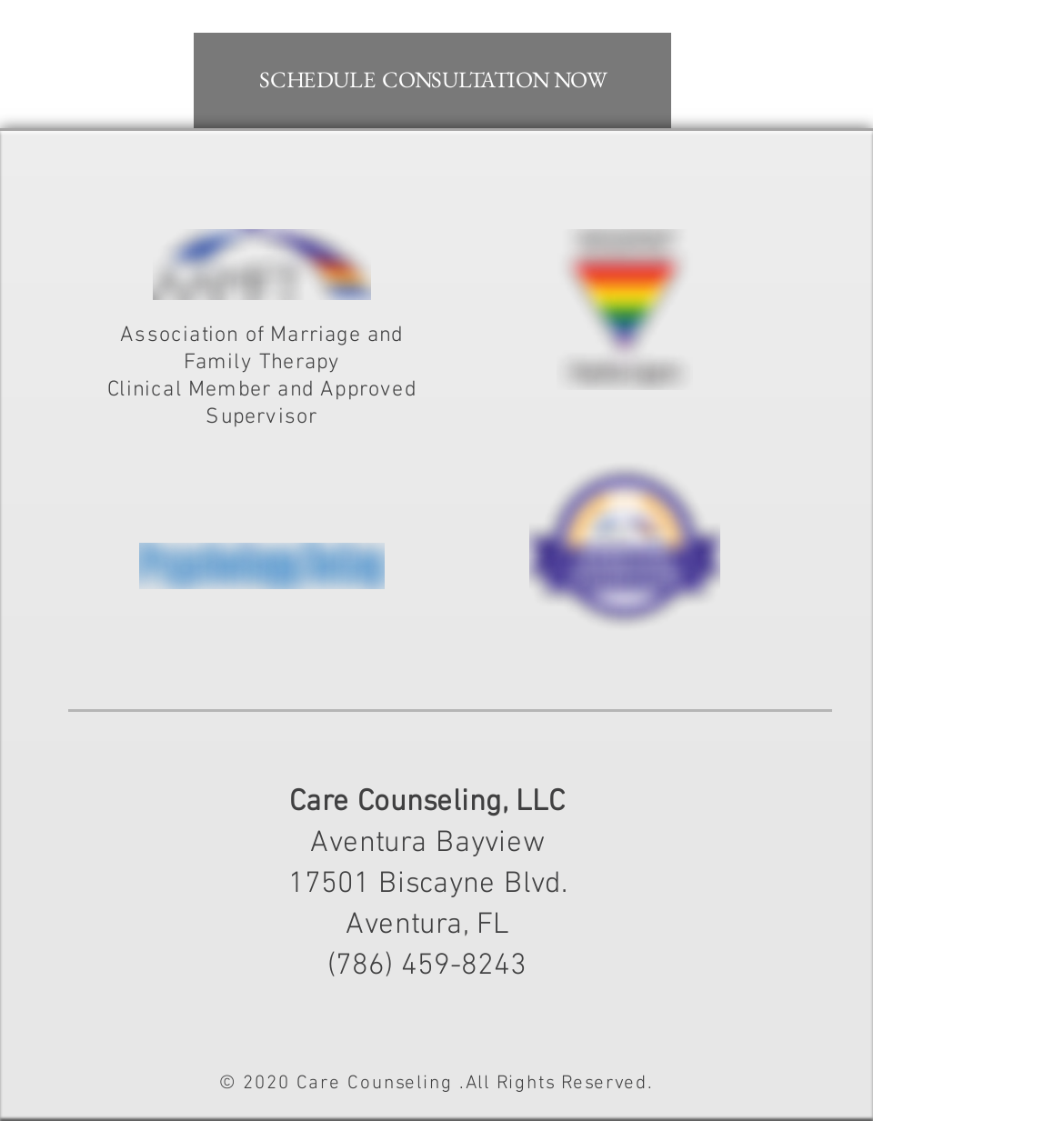Find the bounding box coordinates for the element described here: "(786) 459-8243".

[0.308, 0.842, 0.495, 0.876]